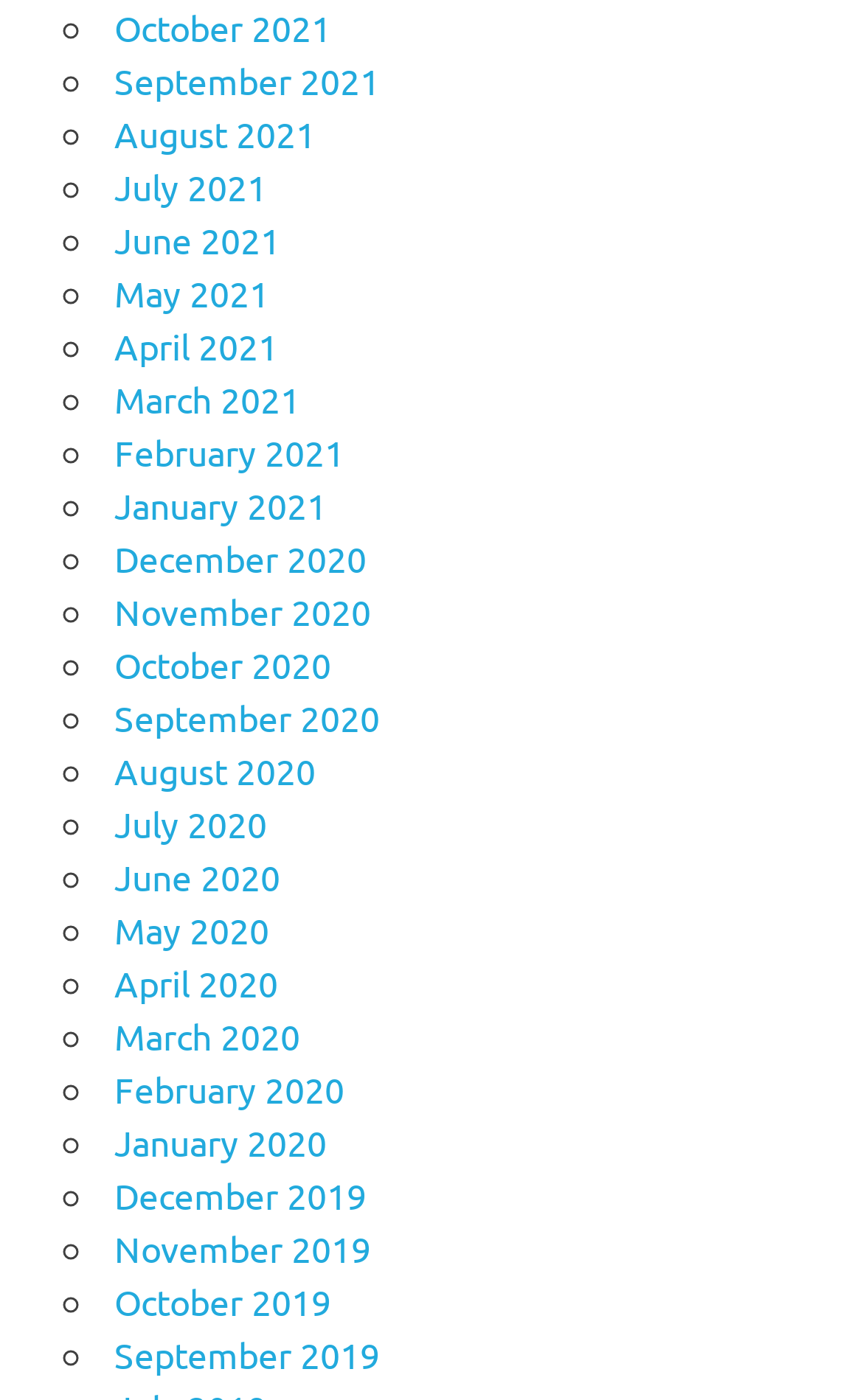Please find the bounding box coordinates of the element's region to be clicked to carry out this instruction: "View August 2021".

[0.133, 0.08, 0.366, 0.111]